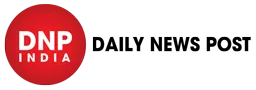Detail the scene shown in the image extensively.

The image features the logo of "DNP India," a media outlet that focuses on delivering news and entertainment updates. The logo is presented within a circular red background, prominently displaying the text "DAILY NEWS POST" in bold, black typography. This visual identity effectively conveys the brand’s mission of providing timely news coverage and engaging content, attracting readers browsing for the latest updates in various fields. The clean and modern design reflects a contemporary approach to news delivery.